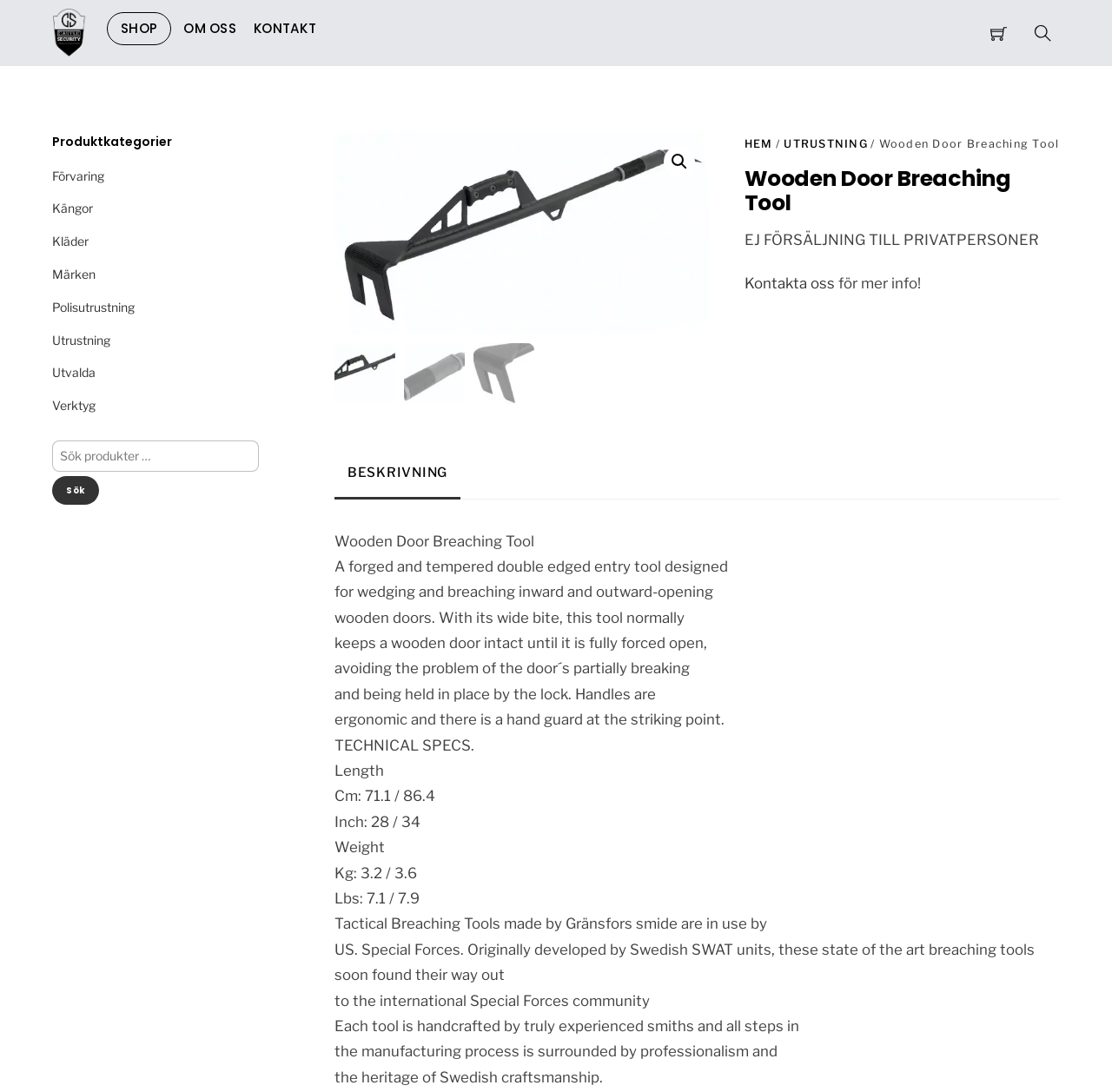Calculate the bounding box coordinates for the UI element based on the following description: "Kontakta oss". Ensure the coordinates are four float numbers between 0 and 1, i.e., [left, top, right, bottom].

[0.669, 0.251, 0.751, 0.267]